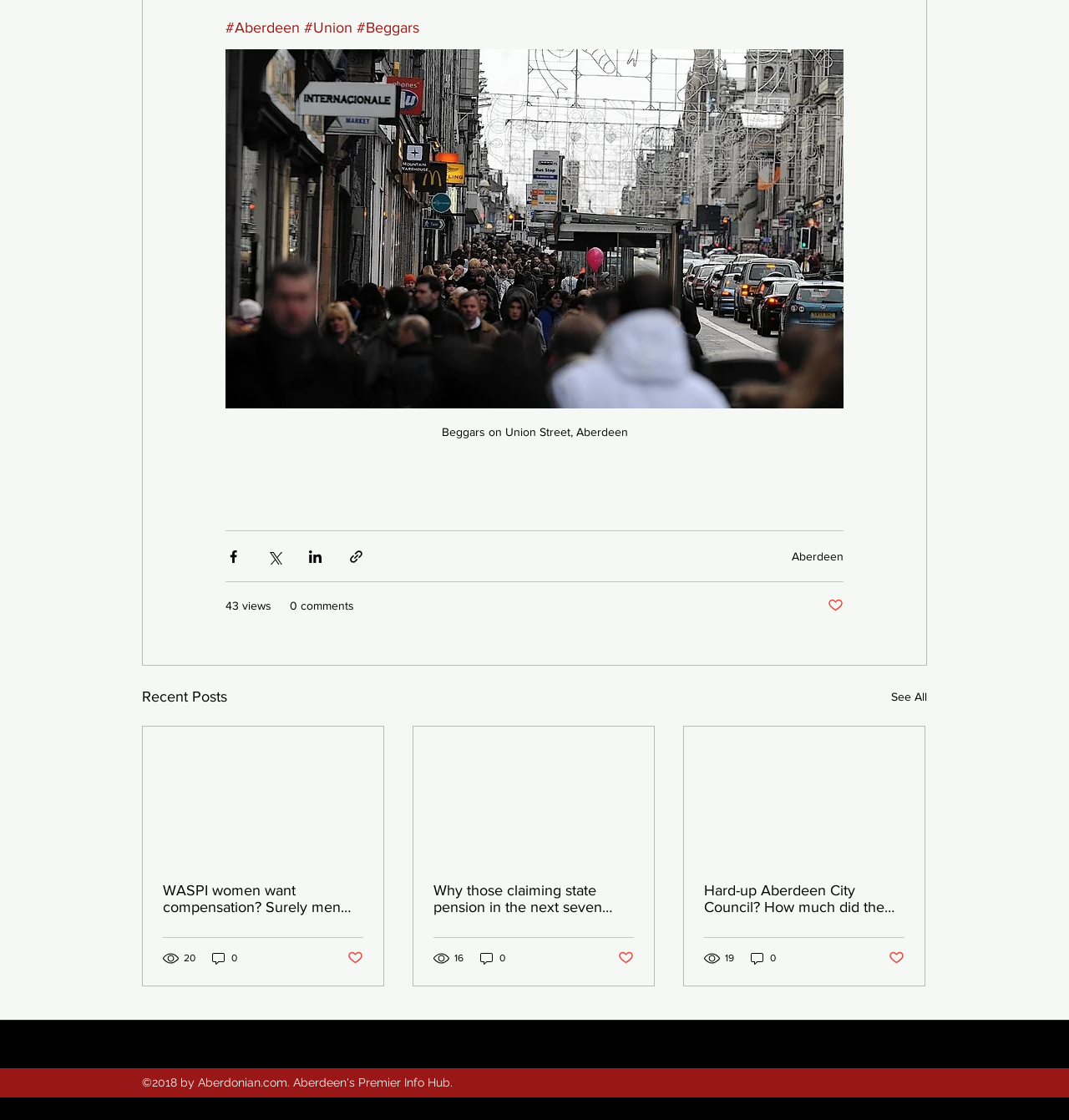Please identify the bounding box coordinates of the clickable area that will allow you to execute the instruction: "Share via Facebook".

[0.211, 0.49, 0.226, 0.504]